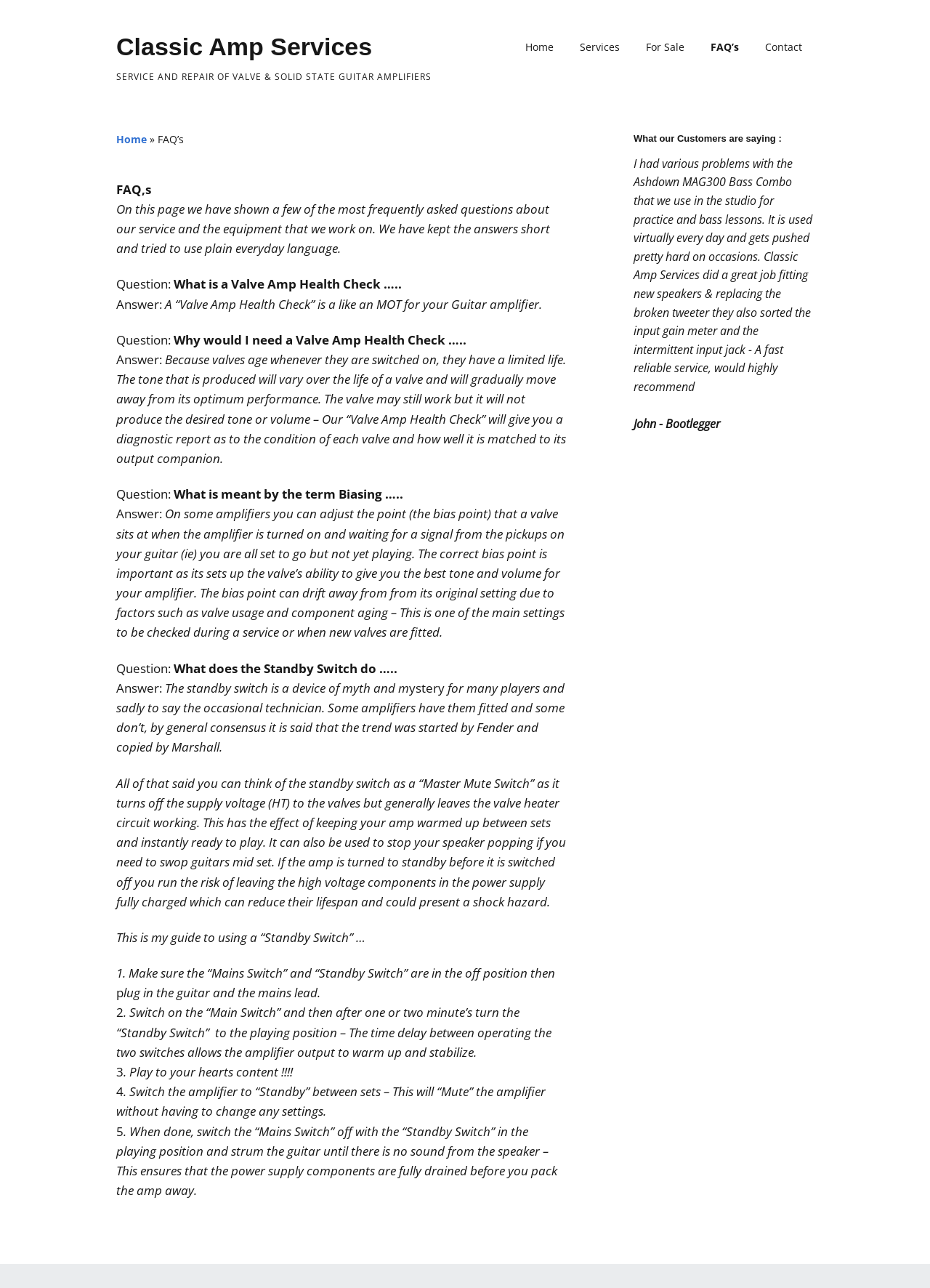Respond with a single word or short phrase to the following question: 
What is a 'Valve Amp Health Check'?

Like an MOT for guitar amplifier